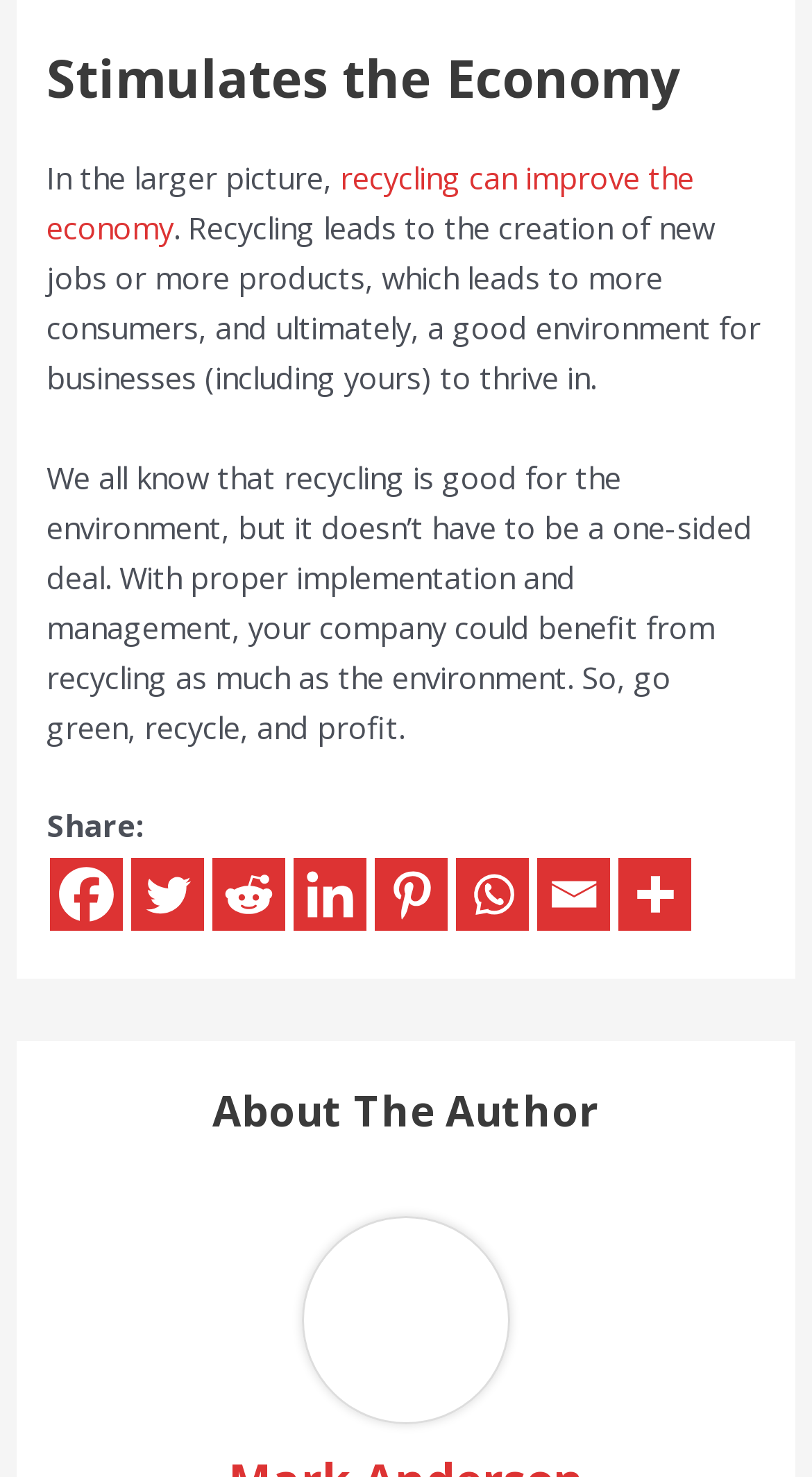Determine the bounding box coordinates for the UI element with the following description: "aria-label="Whatsapp" title="Whatsapp"". The coordinates should be four float numbers between 0 and 1, represented as [left, top, right, bottom].

[0.563, 0.58, 0.652, 0.63]